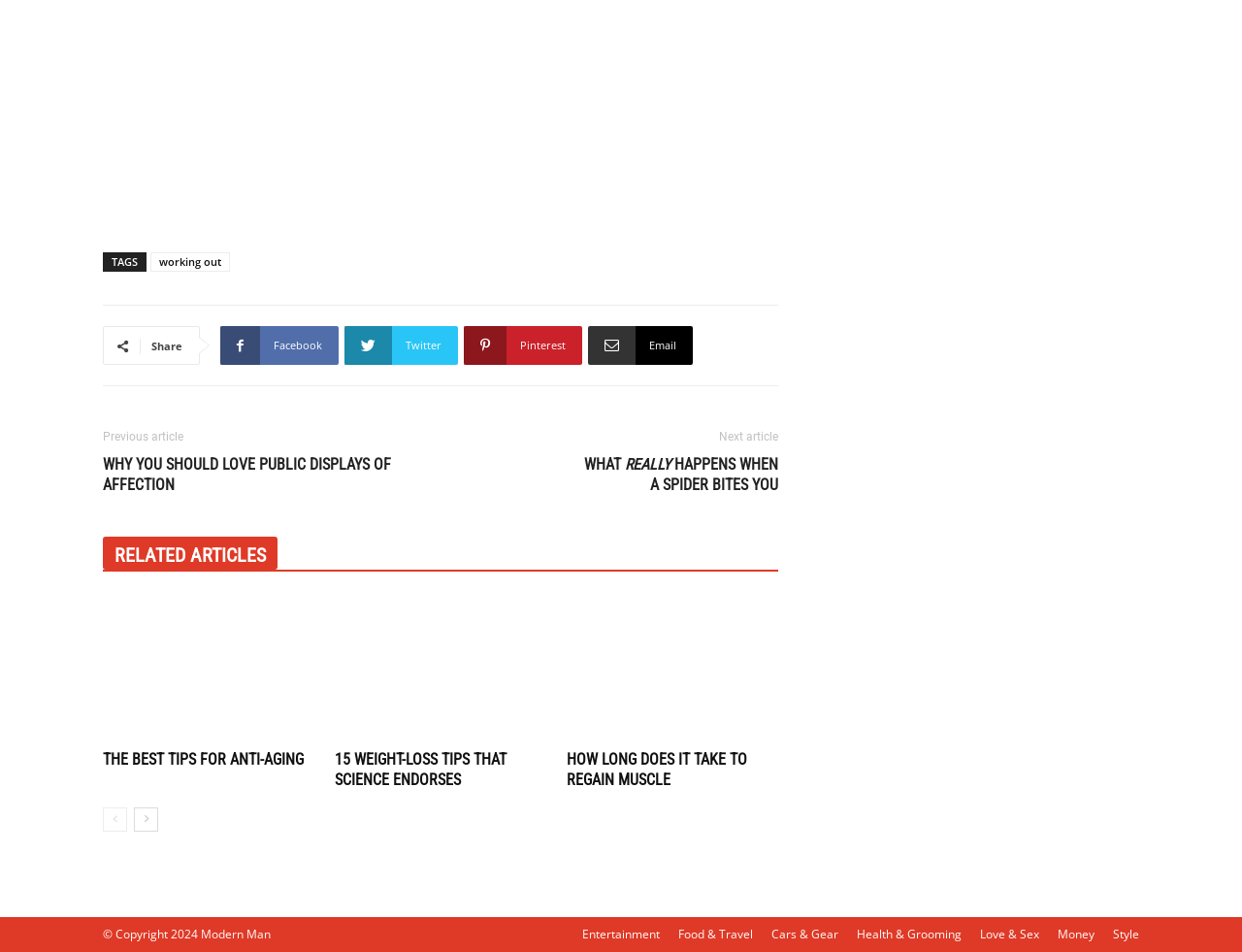Can you find the bounding box coordinates of the area I should click to execute the following instruction: "Share on Facebook"?

[0.177, 0.343, 0.273, 0.383]